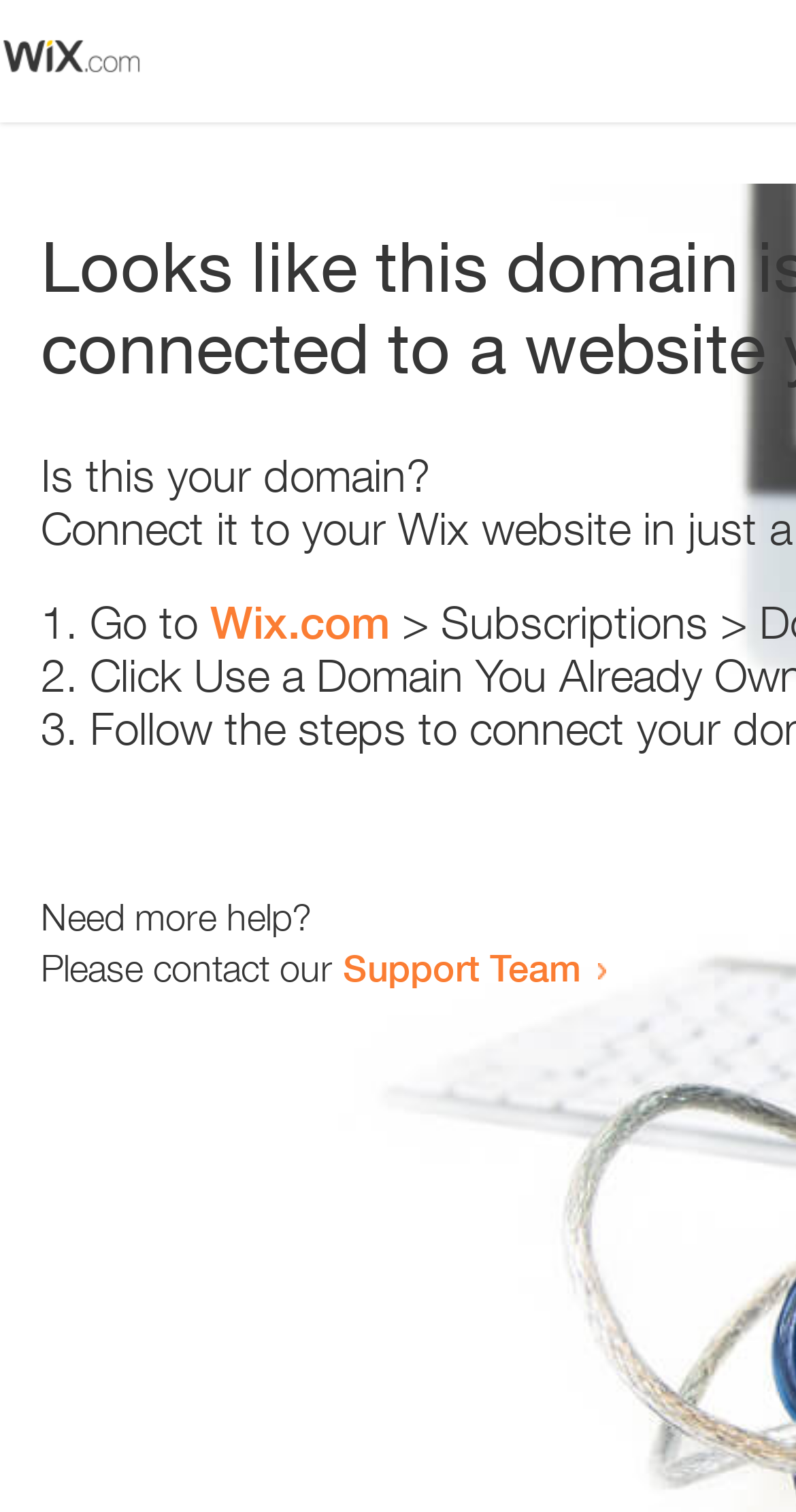What is the domain being referred to?
Please interpret the details in the image and answer the question thoroughly.

The webpage contains a link 'Wix.com' which suggests that the domain being referred to is Wix.com. This can be inferred from the context of the sentence 'Go to Wix.com'.